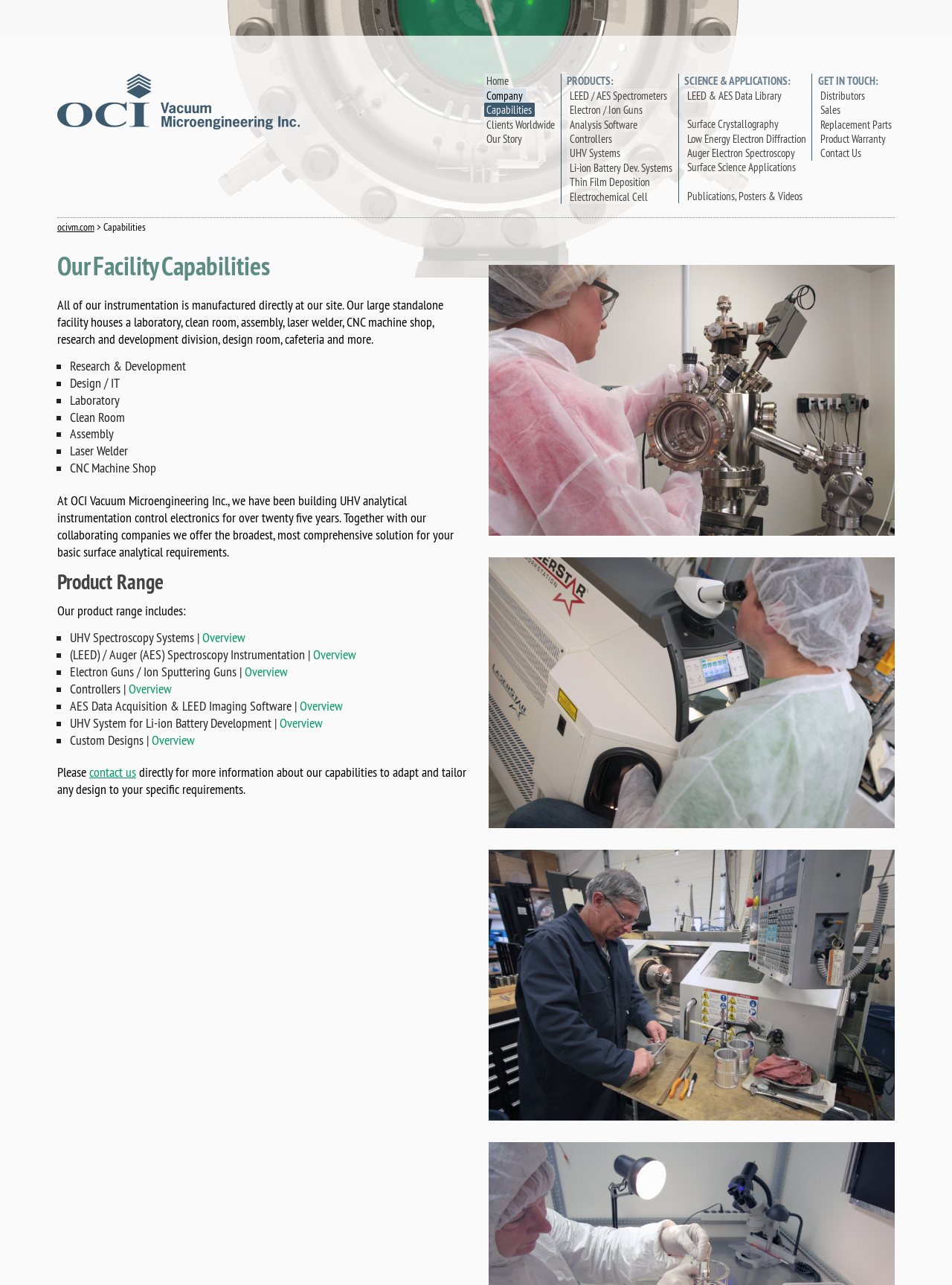What is the company's experience in building UHV analytical instrumentation control electronics? Based on the image, give a response in one word or a short phrase.

Over twenty five years